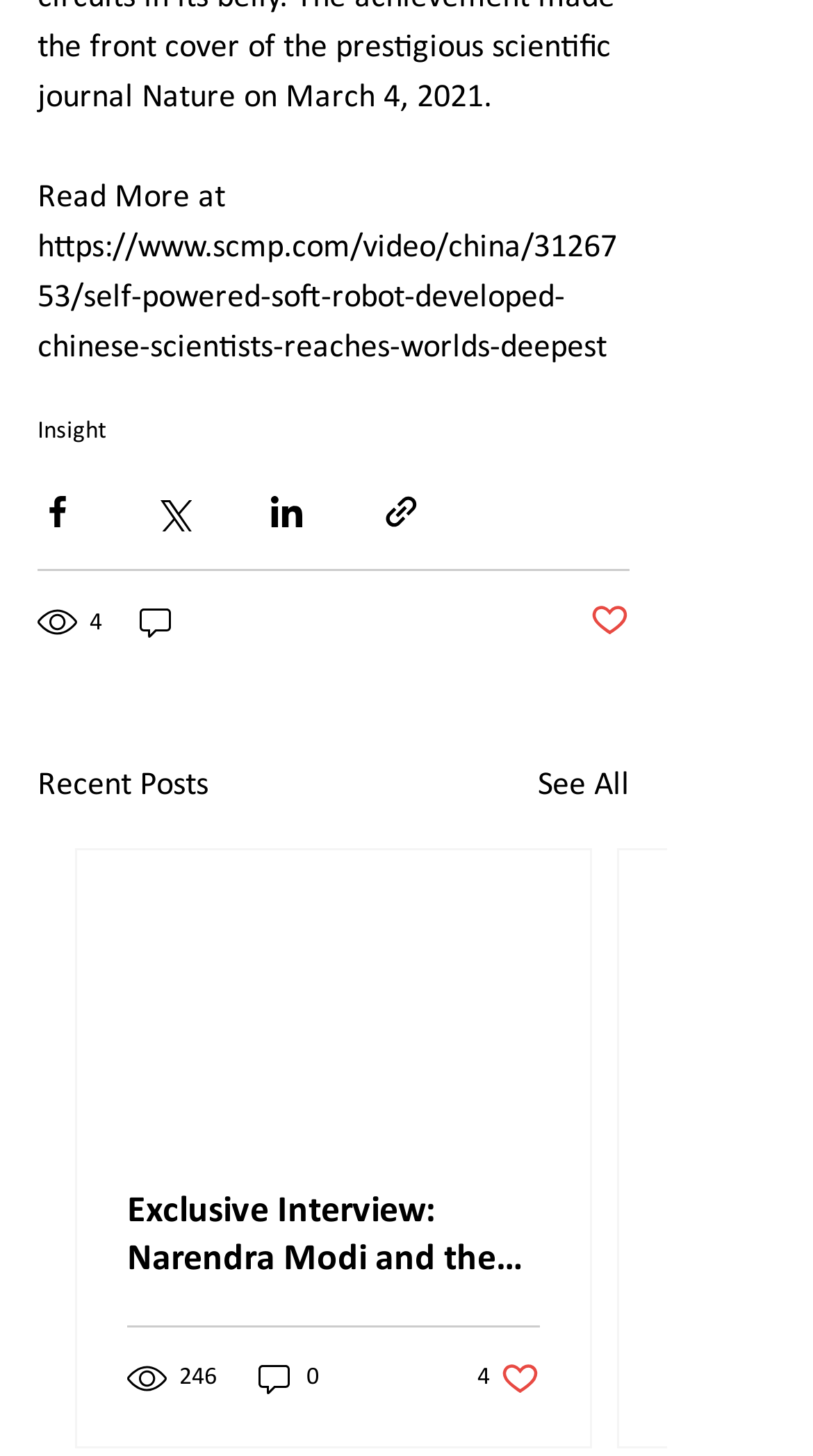Identify the coordinates of the bounding box for the element that must be clicked to accomplish the instruction: "Read more about the self-powered soft robot".

[0.046, 0.124, 0.759, 0.25]